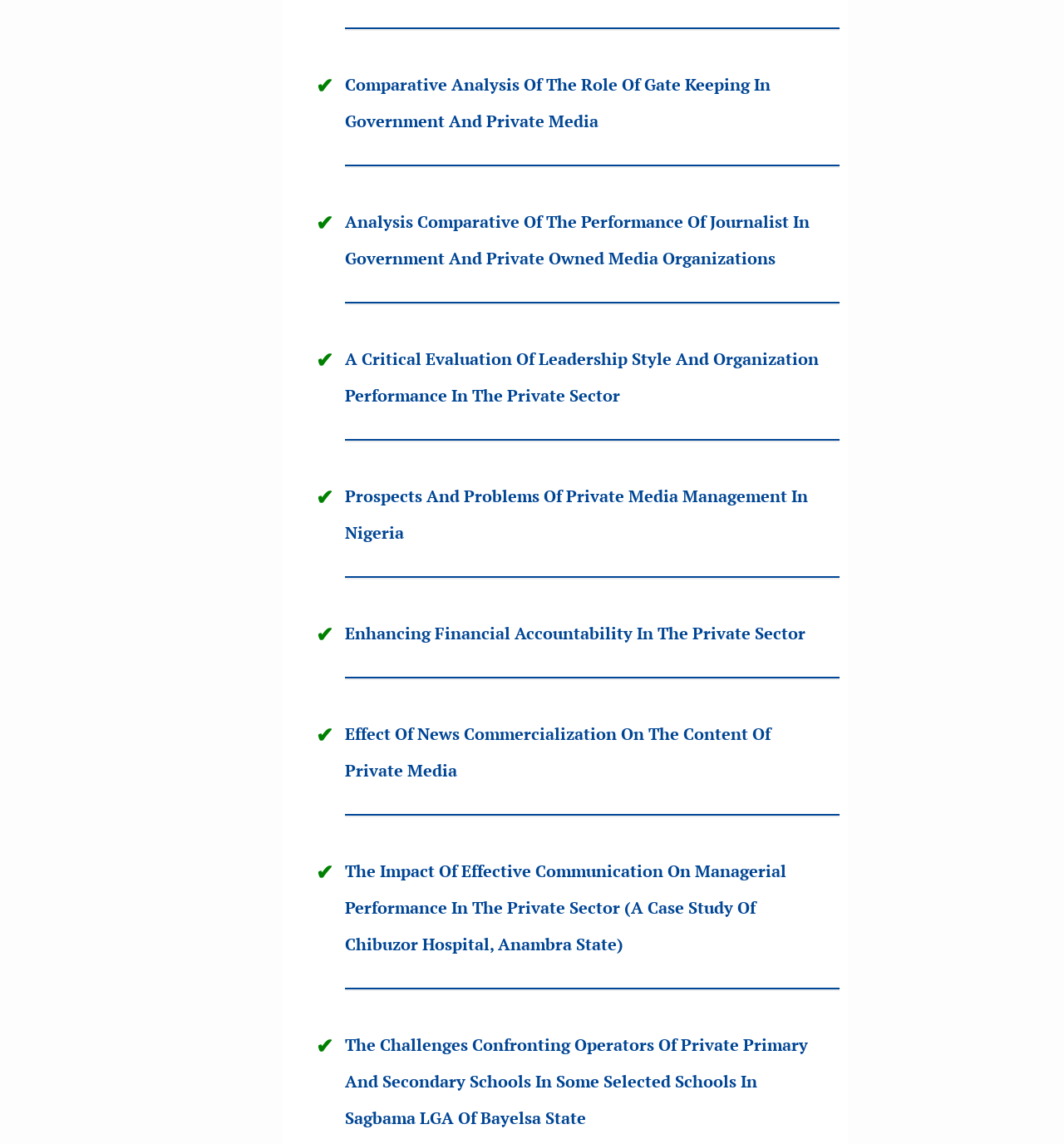Answer this question in one word or a short phrase: How many links are on this webpage?

10